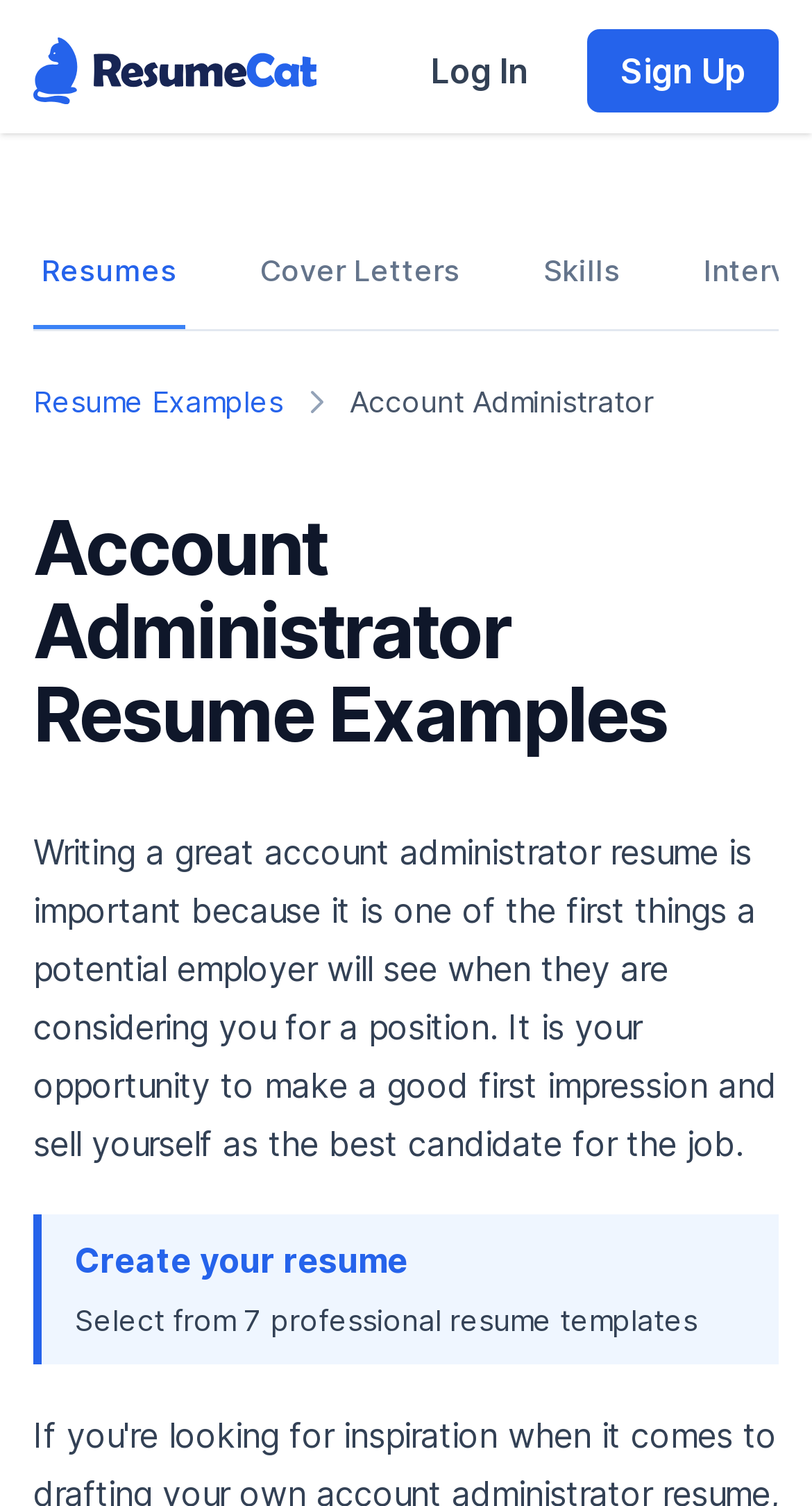Locate the bounding box coordinates of the clickable region to complete the following instruction: "View resume examples."

[0.041, 0.144, 0.228, 0.219]